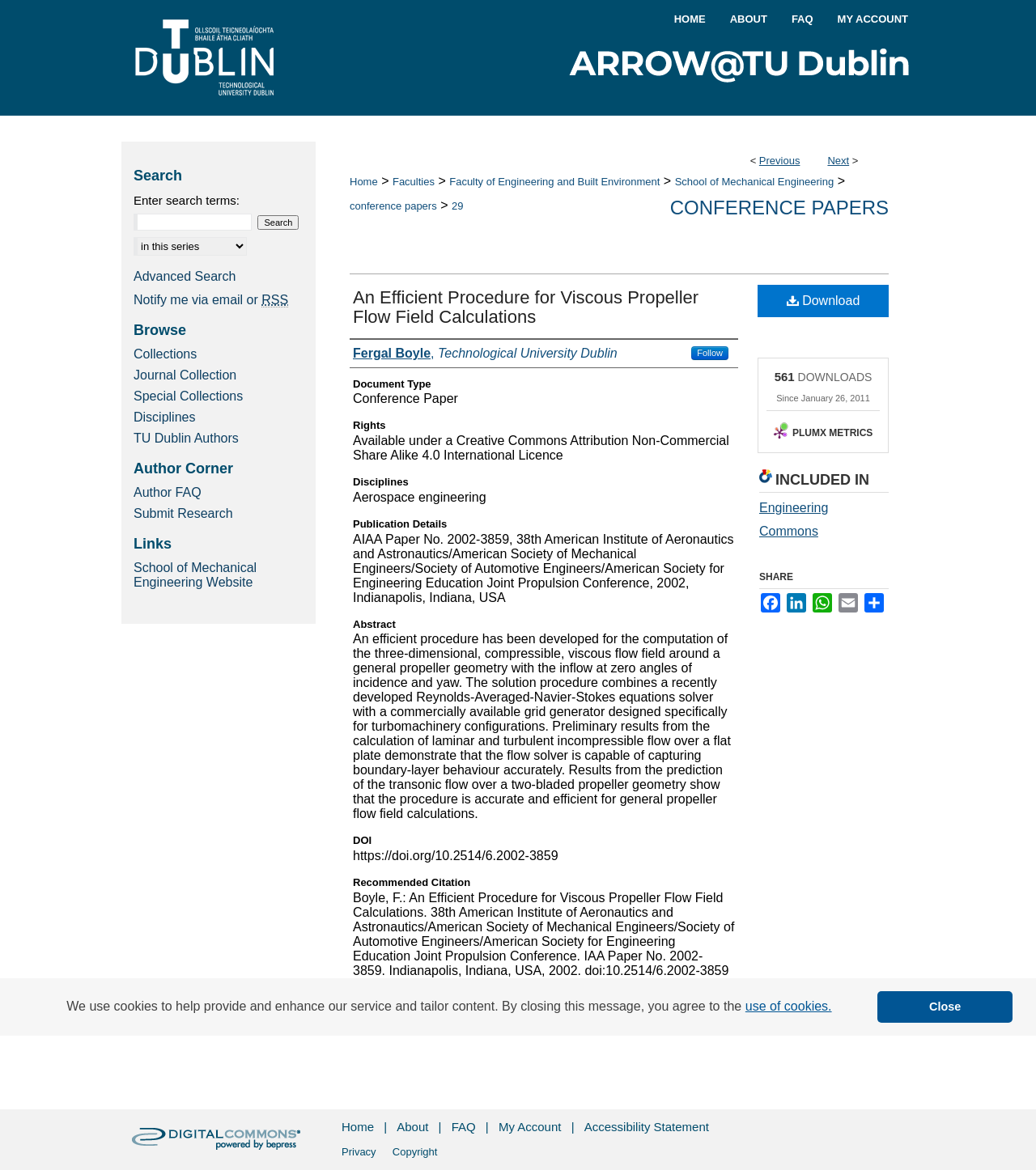Locate the bounding box coordinates of the clickable part needed for the task: "Share on Facebook".

[0.733, 0.507, 0.755, 0.523]